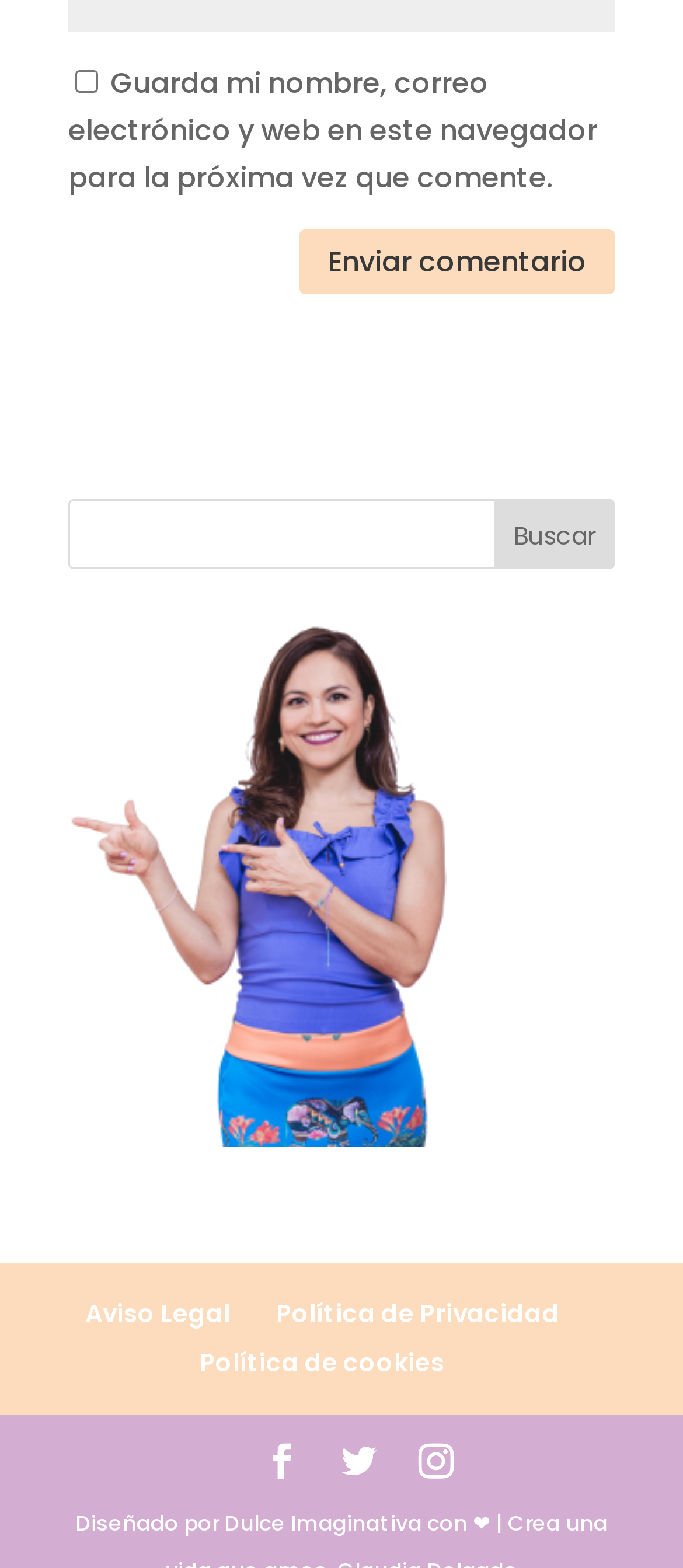What is the position of the 'Enviar comentario' button?
Use the information from the screenshot to give a comprehensive response to the question.

By examining the bounding box coordinates of the 'Enviar comentario' button, I found that it is located at the top-right of the webpage, with a y1 coordinate of 0.147, which is smaller than the y1 coordinates of other elements.